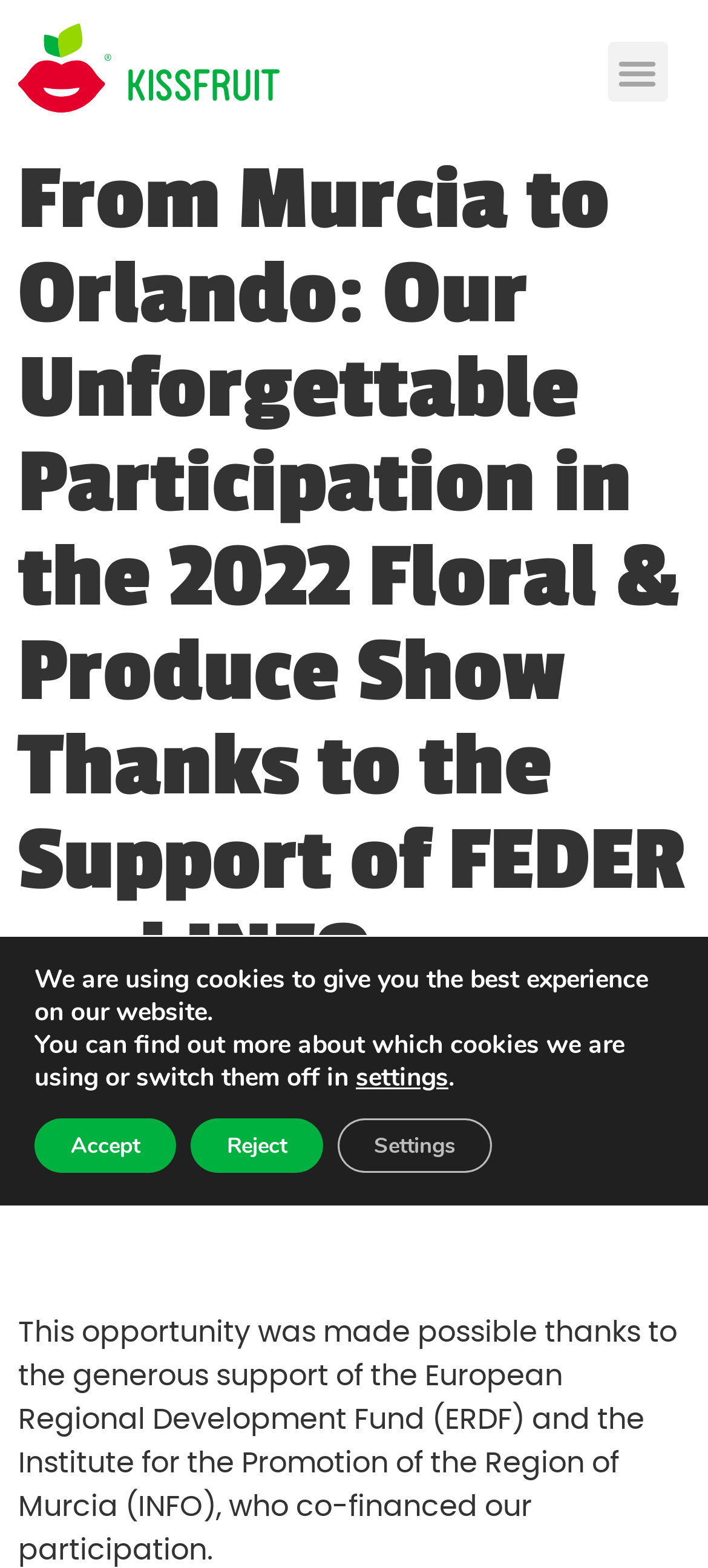Please answer the following query using a single word or phrase: 
What is the company's product mentioned in the webpage?

Frozen Citrus